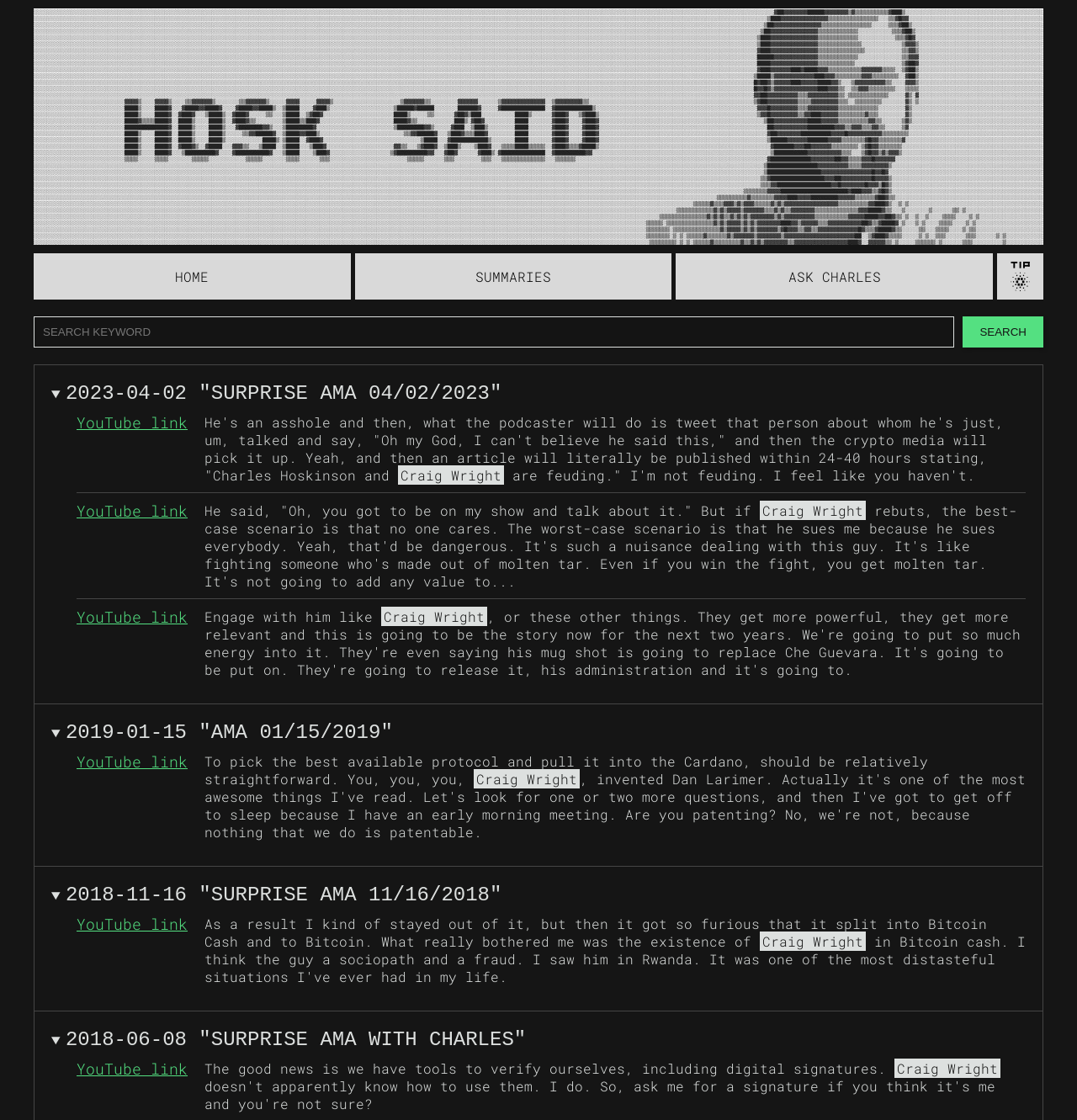Please identify the bounding box coordinates of the element that needs to be clicked to execute the following command: "view magic monday event details". Provide the bounding box using four float numbers between 0 and 1, formatted as [left, top, right, bottom].

None